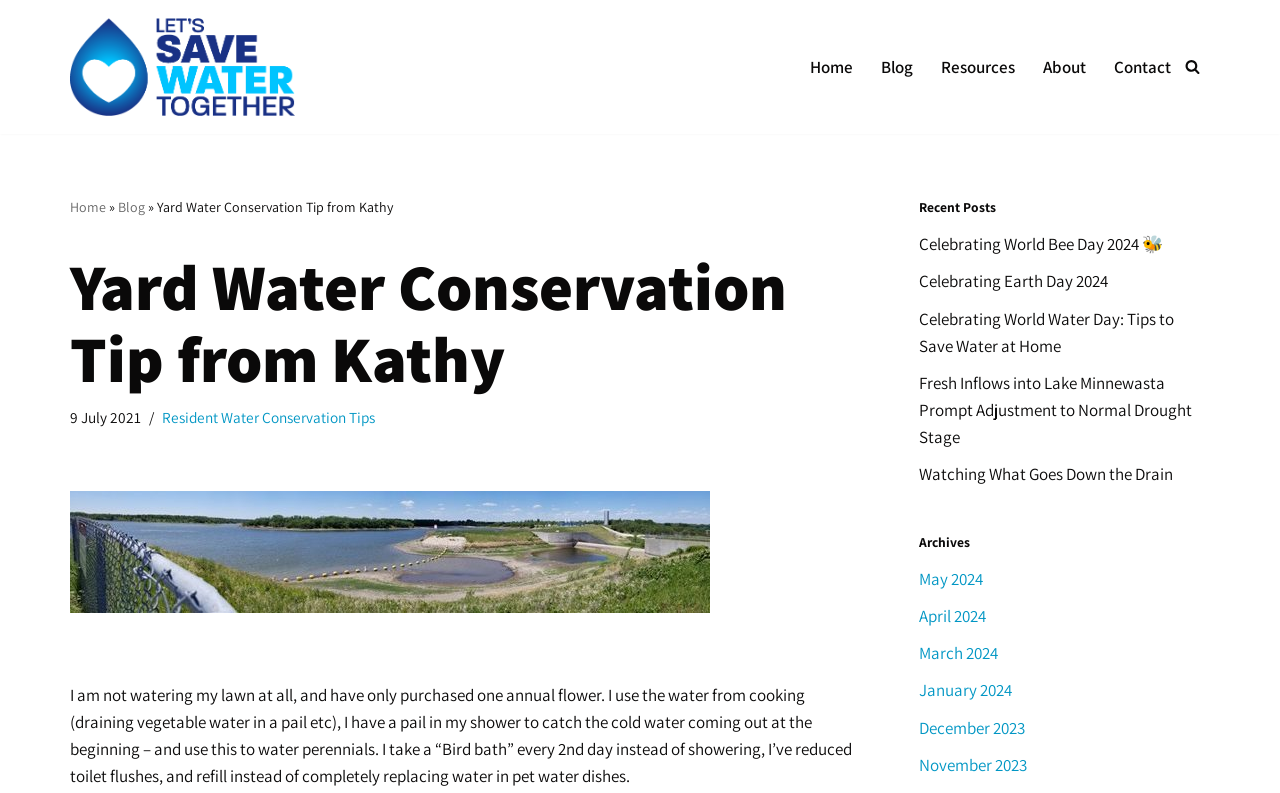Could you indicate the bounding box coordinates of the region to click in order to complete this instruction: "Check out the author's profile".

None